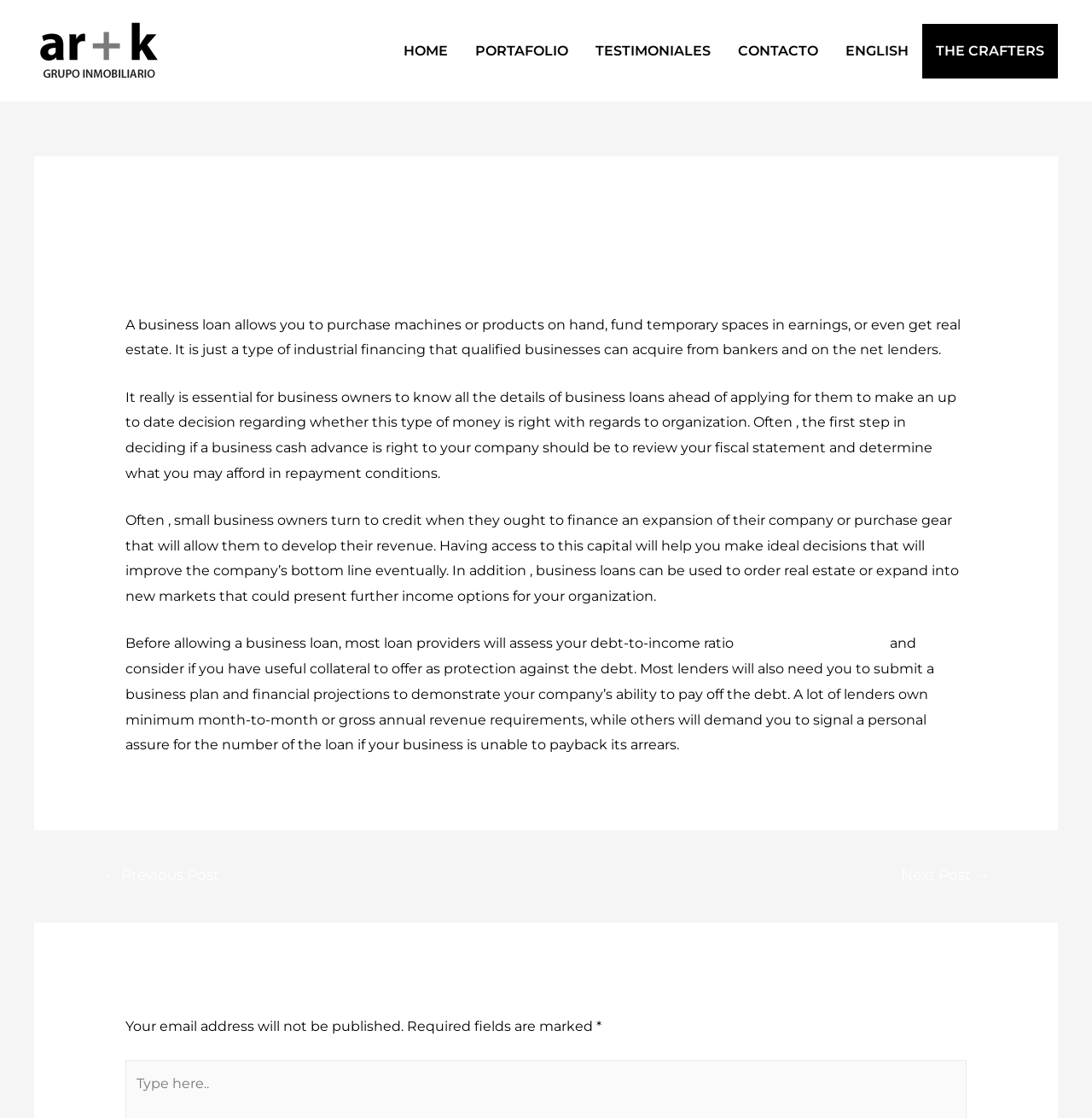Please provide a comprehensive response to the question based on the details in the image: What is required to submit with a business loan application?

According to the webpage, most lenders will need you to submit a business plan and financial projections to demonstrate your company’s ability to pay off the debt, in addition to assessing your debt-to-income ratio and considering if you have useful collateral to offer as protection against the debt.